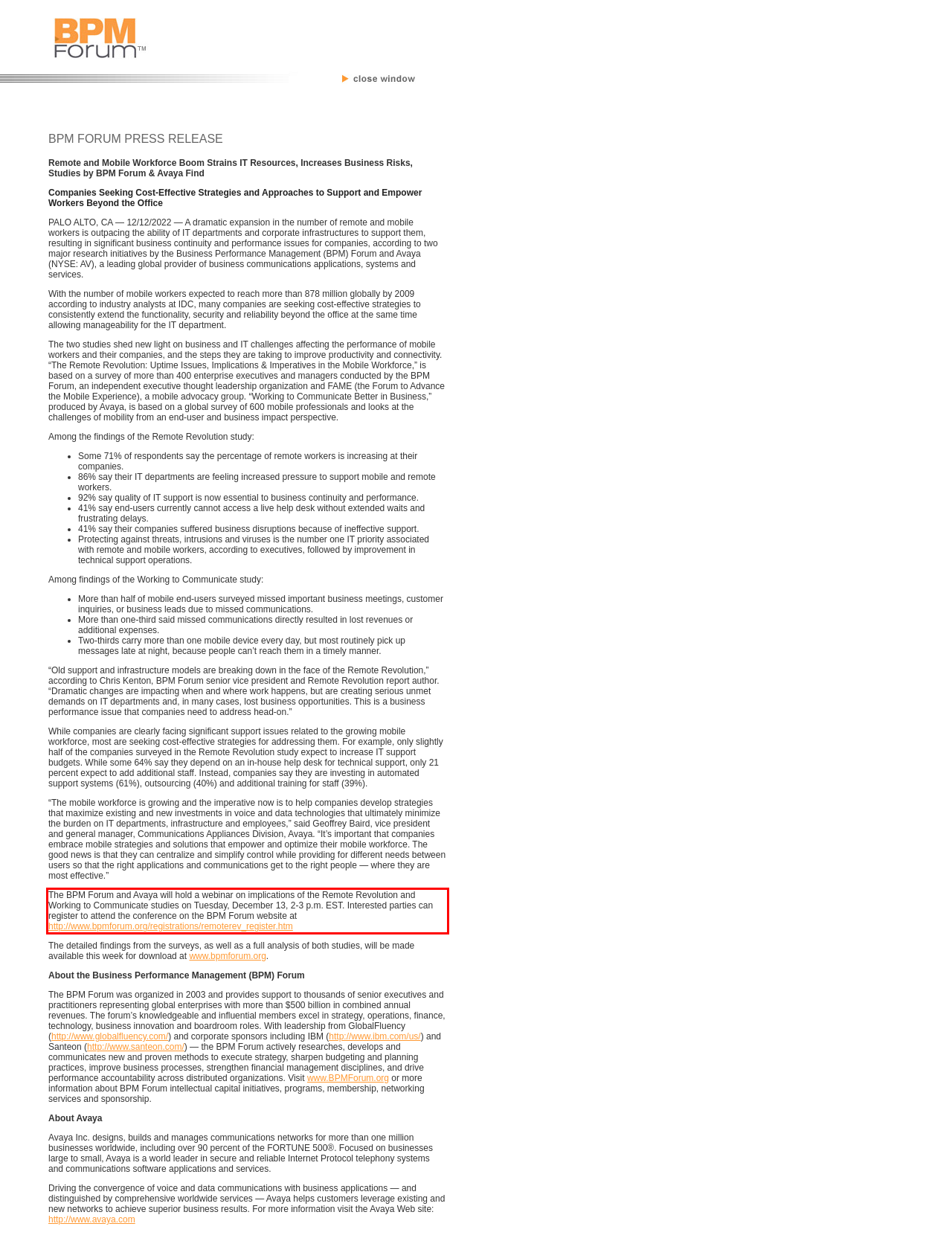Analyze the screenshot of the webpage that features a red bounding box and recognize the text content enclosed within this red bounding box.

The BPM Forum and Avaya will hold a webinar on implications of the Remote Revolution and Working to Communicate studies on Tuesday, December 13, 2-3 p.m. EST. Interested parties can register to attend the conference on the BPM Forum website at http://www.bpmforum.org/registrations/remoterev_register.htm